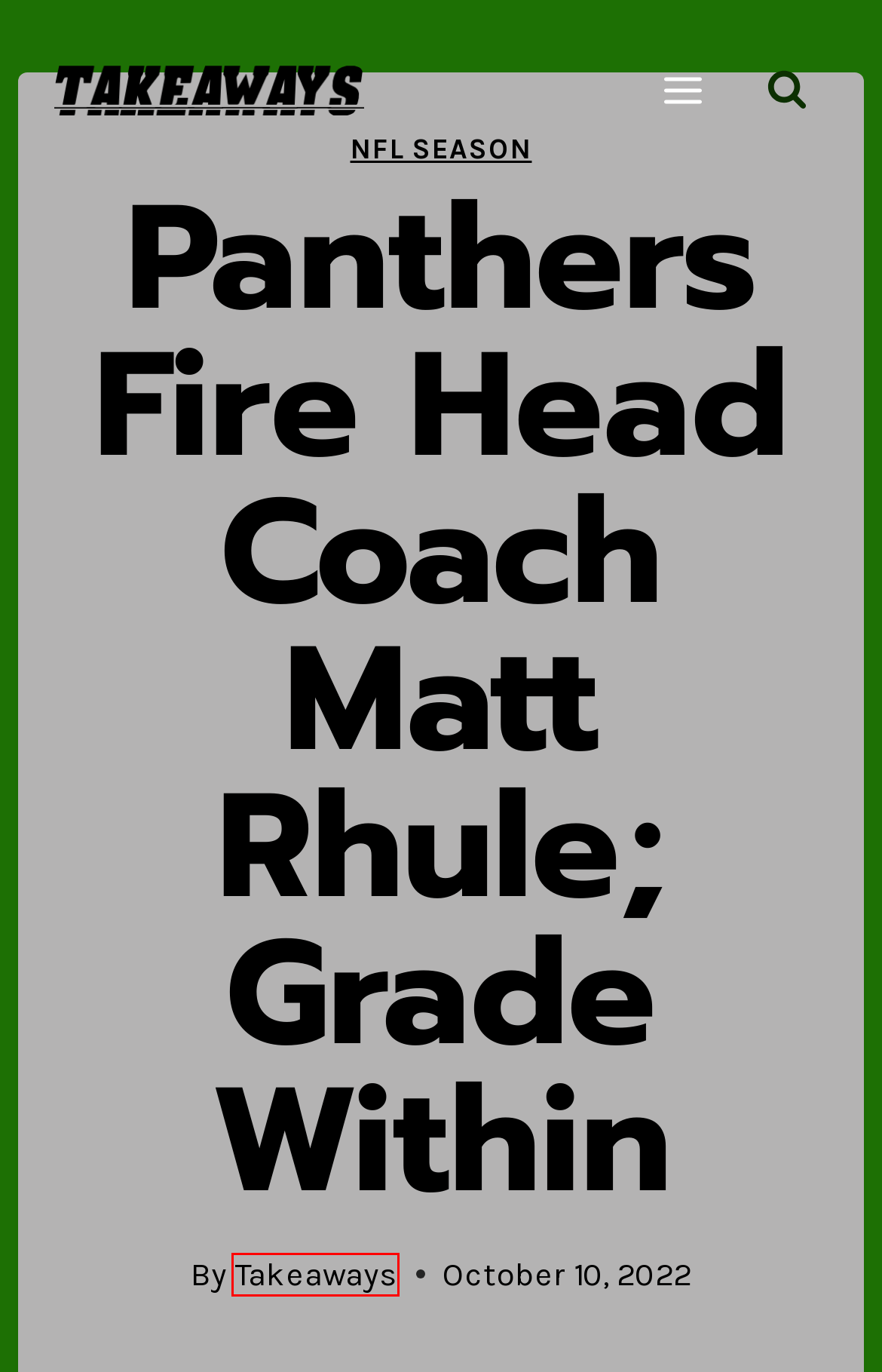Analyze the screenshot of a webpage with a red bounding box and select the webpage description that most accurately describes the new page resulting from clicking the element inside the red box. Here are the candidates:
A. Privacy Policy -
B. Week 17 Takeaways for the 2022 NFL Season -
C. Blog -
D. Colts Fire Head Coach Frank Reich; Grade Within -
E. Home - Takeaways
F. 2023 NFL Hall of Fame Game Takeaways -
G. NFL Season -
H. Top 10 Punters Going Into the 2022 NFL Season -

E